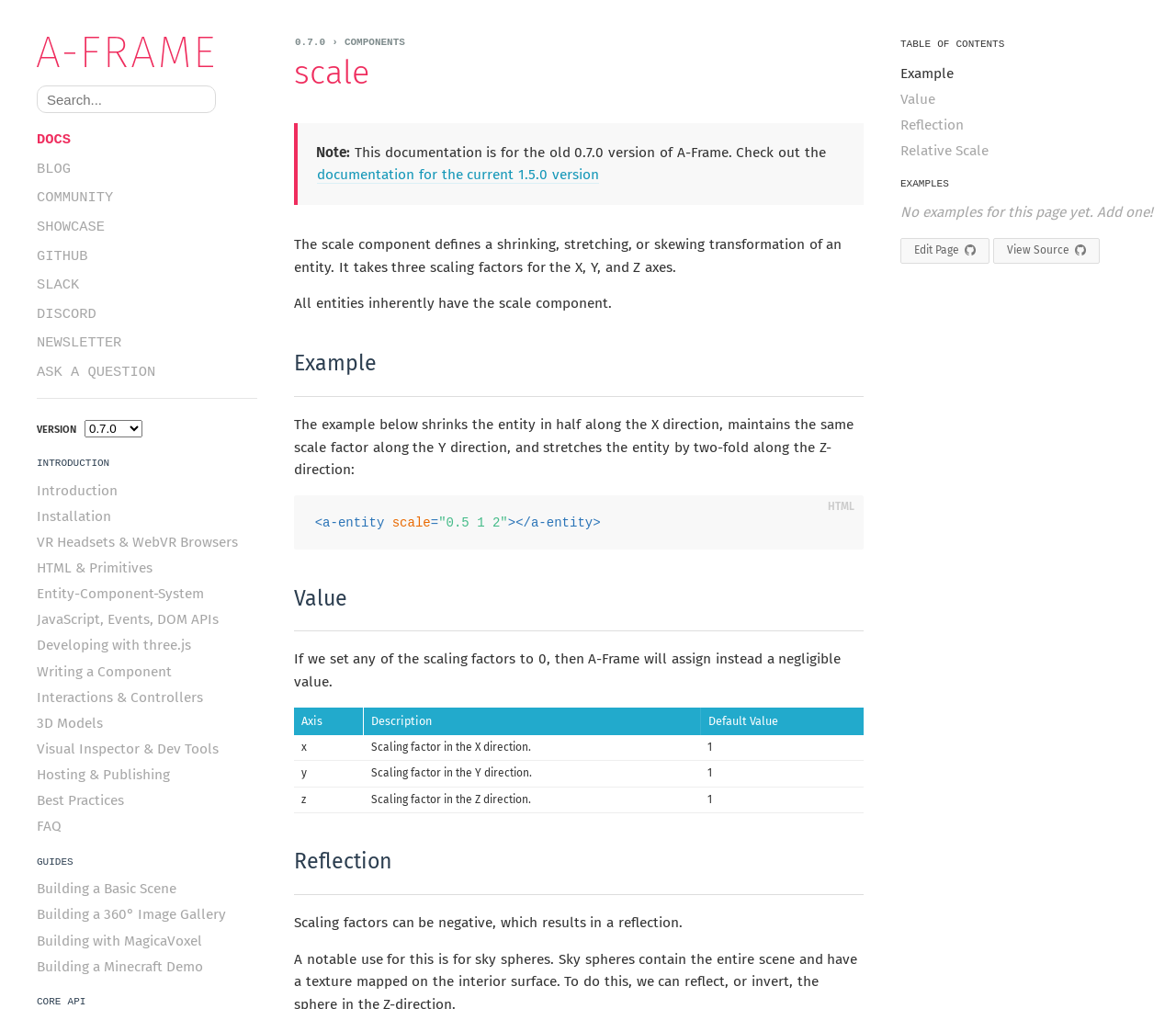Highlight the bounding box of the UI element that corresponds to this description: "Building a Minecraft Demo".

[0.031, 0.947, 0.219, 0.969]